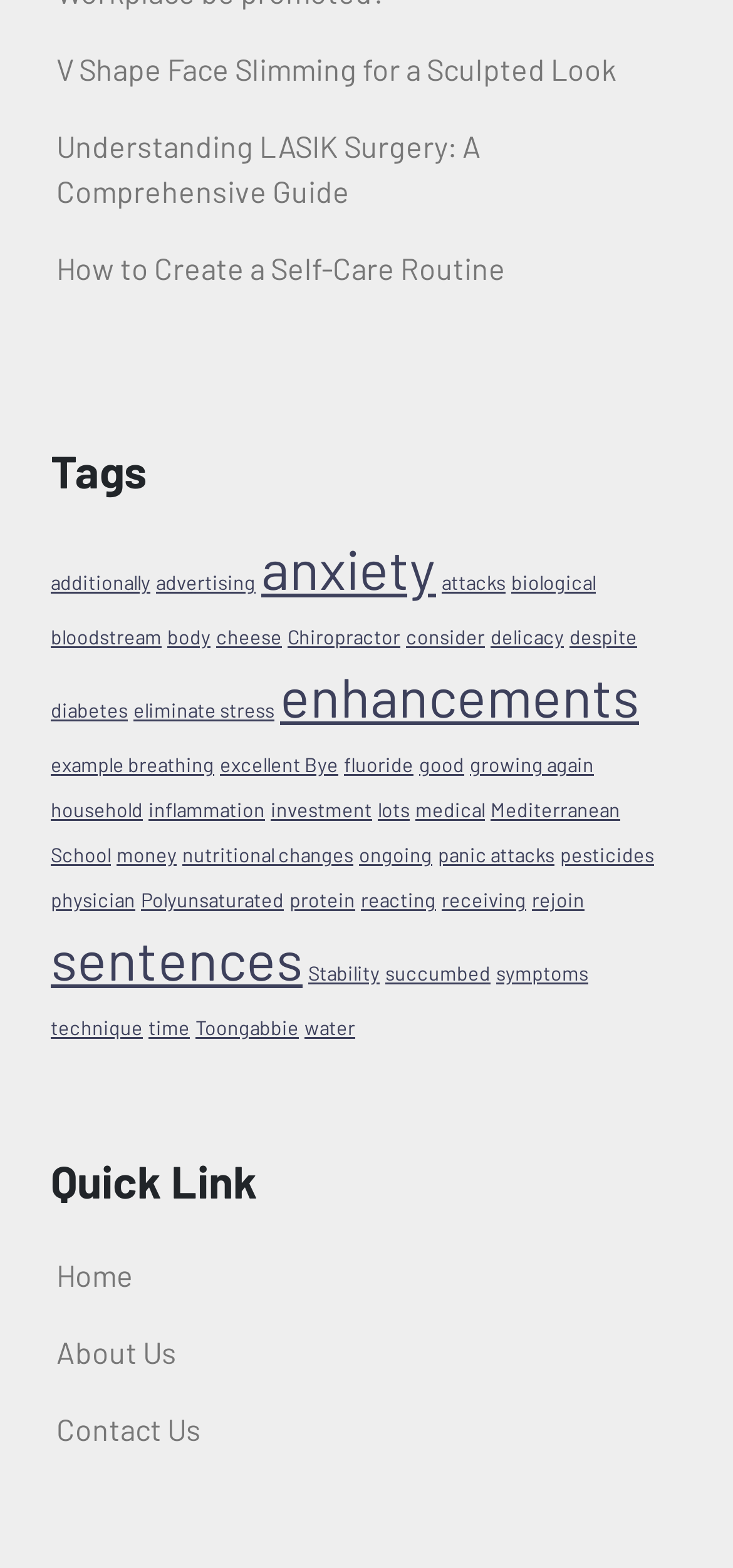Pinpoint the bounding box coordinates of the element to be clicked to execute the instruction: "Visit the home page".

[0.077, 0.802, 0.182, 0.824]